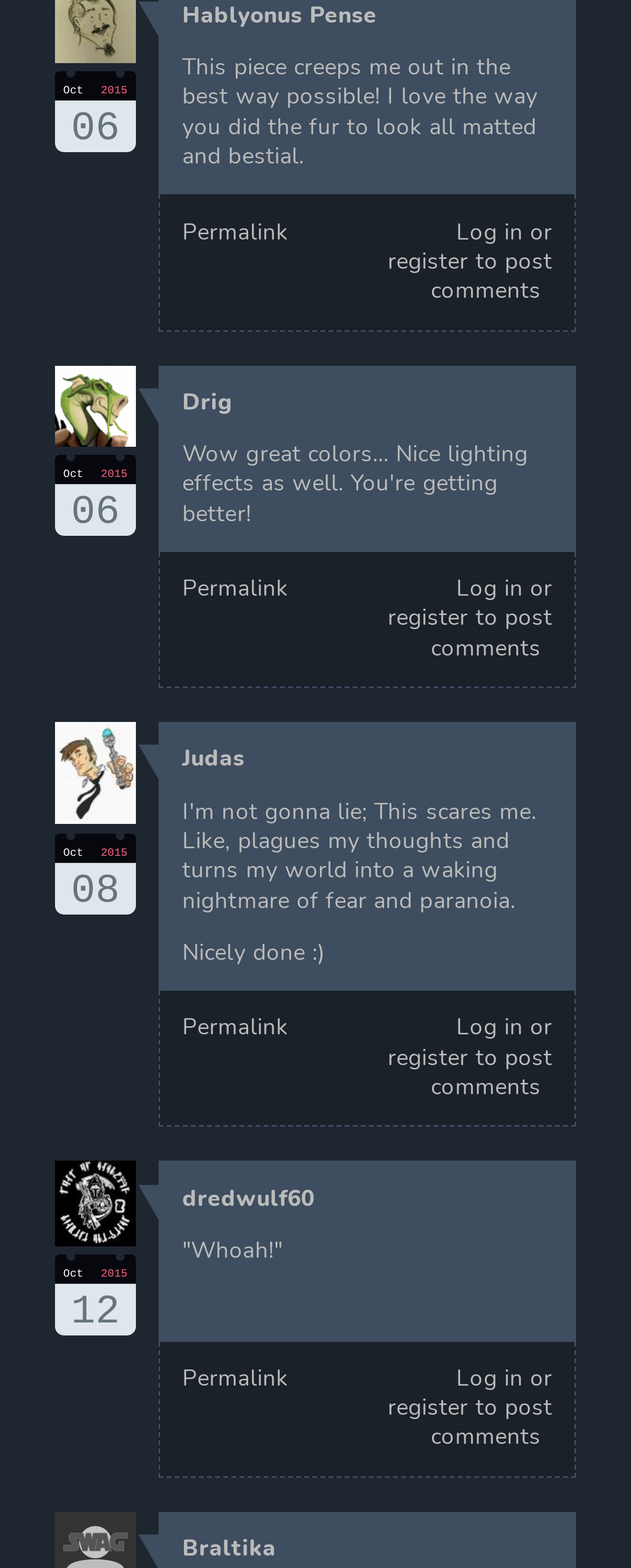Who is the author of the third article?
Look at the screenshot and respond with a single word or phrase.

Judas